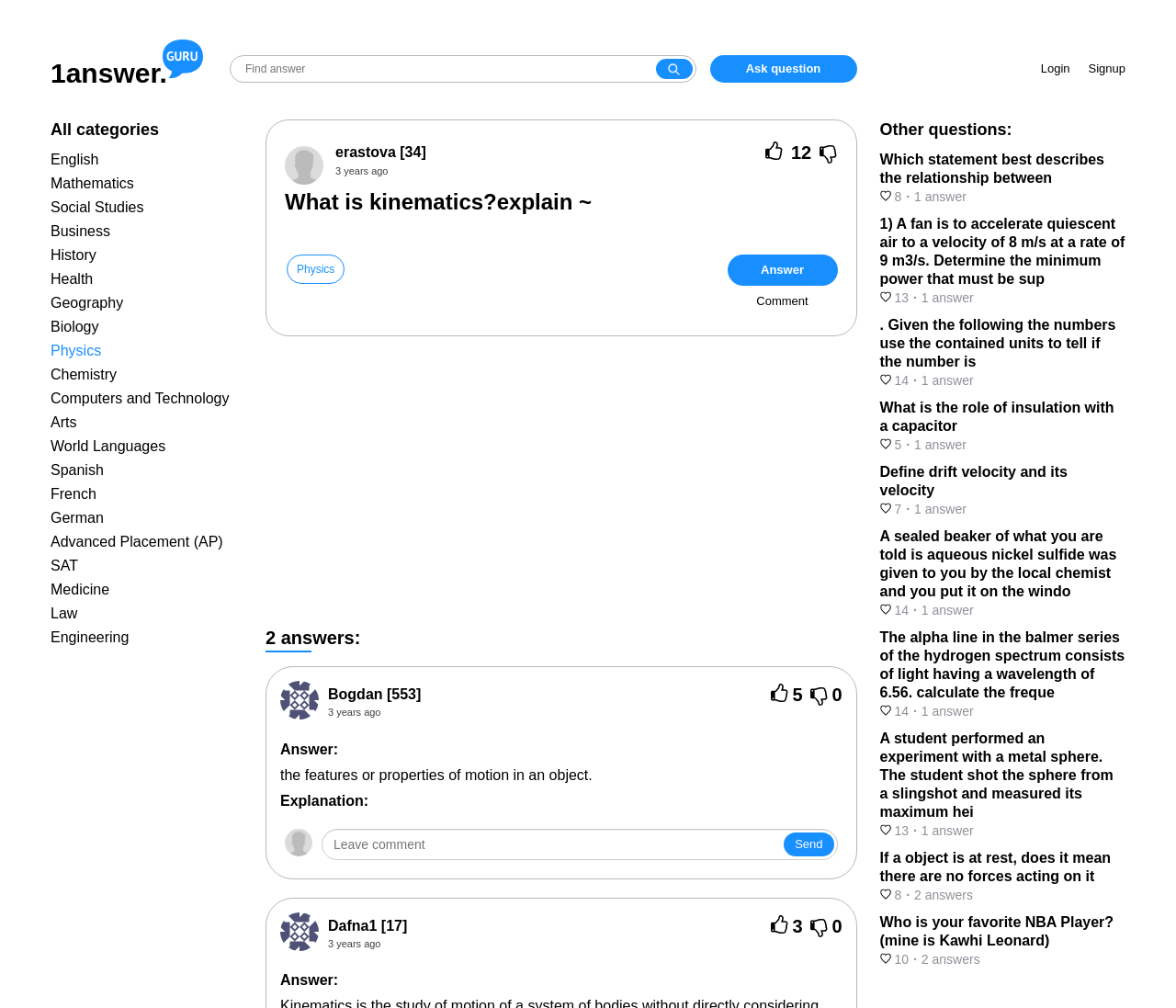What is the category of the question 'What is kinematics?'?
Analyze the image and deliver a detailed answer to the question.

The category of the question 'What is kinematics?' is Physics, which is evident from the link 'Physics' provided on the webpage.